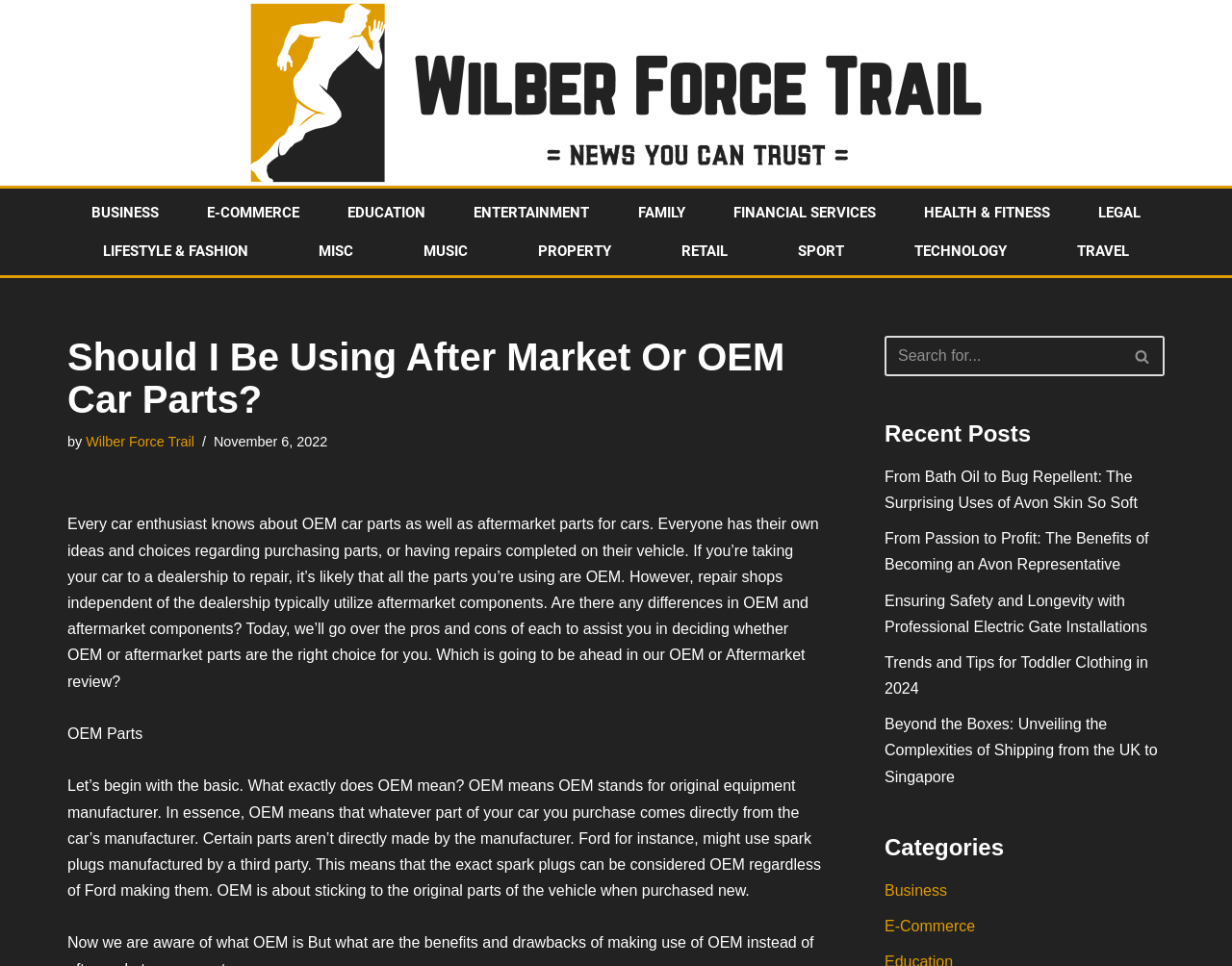Using the format (top-left x, top-left y, bottom-right x, bottom-right y), and given the element description, identify the bounding box coordinates within the screenshot: parent_node: Search for... aria-label="Search"

[0.91, 0.348, 0.945, 0.389]